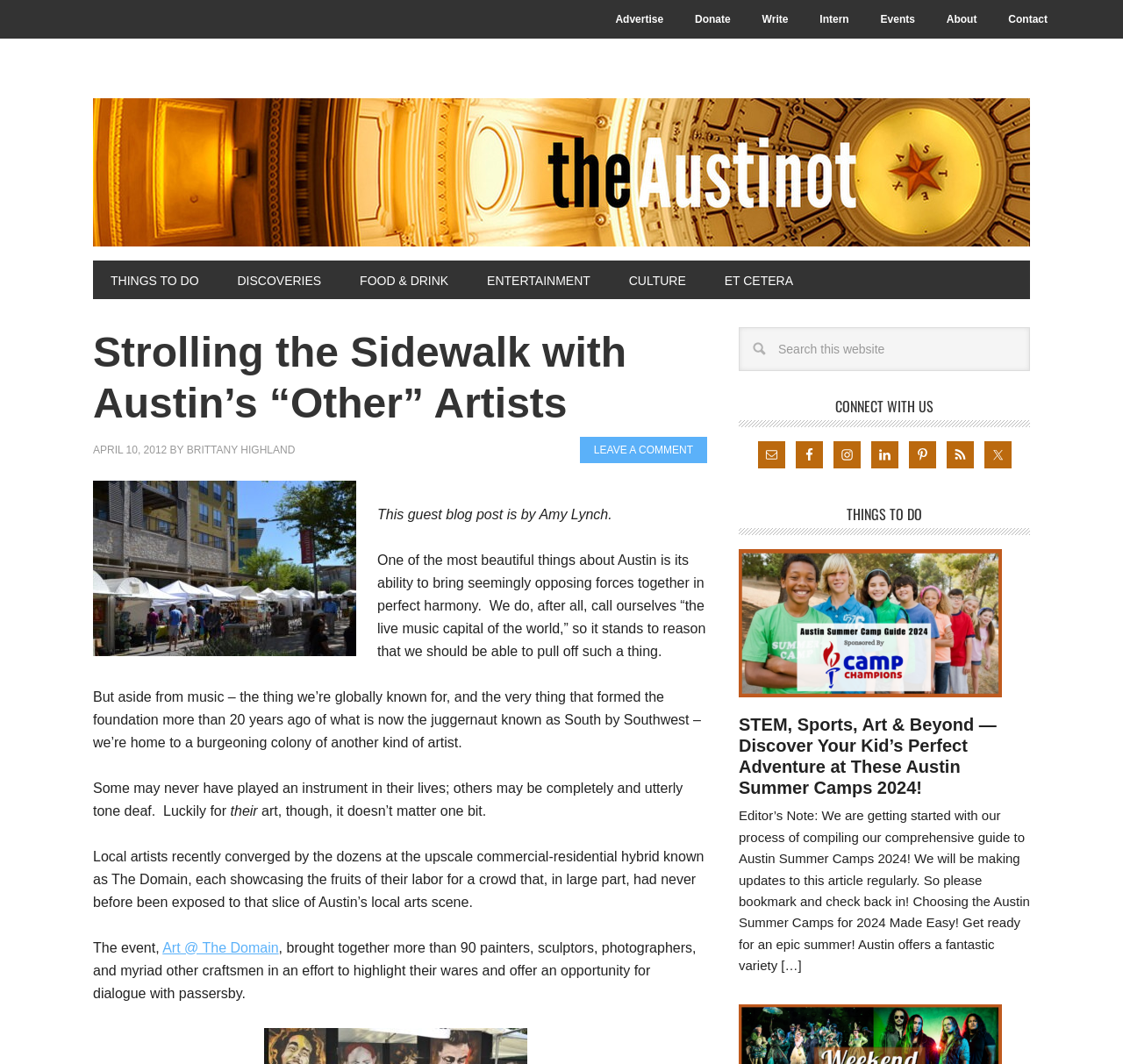Generate a comprehensive description of the webpage content.

The webpage is an article from an Austin-based blog, featuring a guest post by Amy Lynch about Art @ The Domain and its artists. At the top, there is a navigation bar with links to "Advertise", "Donate", "Write", "Intern", "Events", "About", and "Contact". Below this, there is a prominent link to "The Austinot" and an image with the same name. 

To the right of this, there is a secondary navigation bar with links to "THINGS TO DO", "DISCOVERIES", "FOOD & DRINK", "ENTERTAINMENT", "CULTURE", and "ET CETERA". Below this, there is a header with the title "Strolling the Sidewalk with Austin’s “Other” Artists" and a time stamp indicating the article was posted on April 10, 2012. The author, Brittany Highland, is credited below the title.

The main content of the article is divided into several paragraphs, with an image of Art @ The Domain in Spring 2012 inserted between the paragraphs. The text discusses the unique aspects of Austin's culture, highlighting the city's ability to bring together opposing forces in harmony. It then focuses on the local art scene, describing an event at The Domain where over 90 artists showcased their work.

On the right side of the page, there is a search bar and a section titled "CONNECT WITH US", featuring links to the blog's social media profiles, including Email, Facebook, Instagram, LinkedIn, Pinterest, RSS, and Twitter. Below this, there is a heading "THINGS TO DO" and an article preview titled "STEM, Sports, Art & Beyond — Discover Your Kid’s Perfect Adventure at These Austin Summer Camps 2024!".